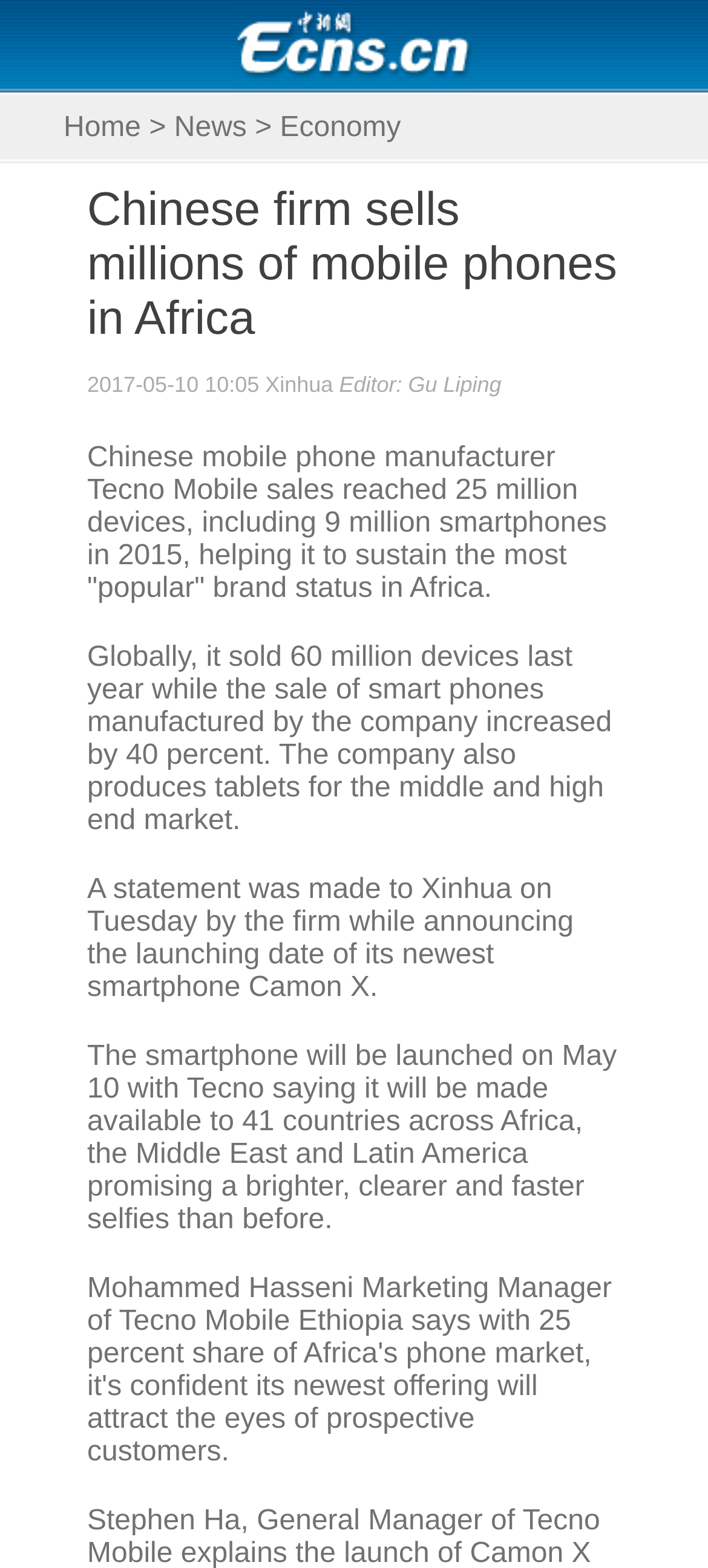Who is the editor of the article?
Answer the question with a detailed explanation, including all necessary information.

The answer can be found in the line that starts with 'Editor: Gu Liping'. The name of the editor is mentioned as Gu Liping.